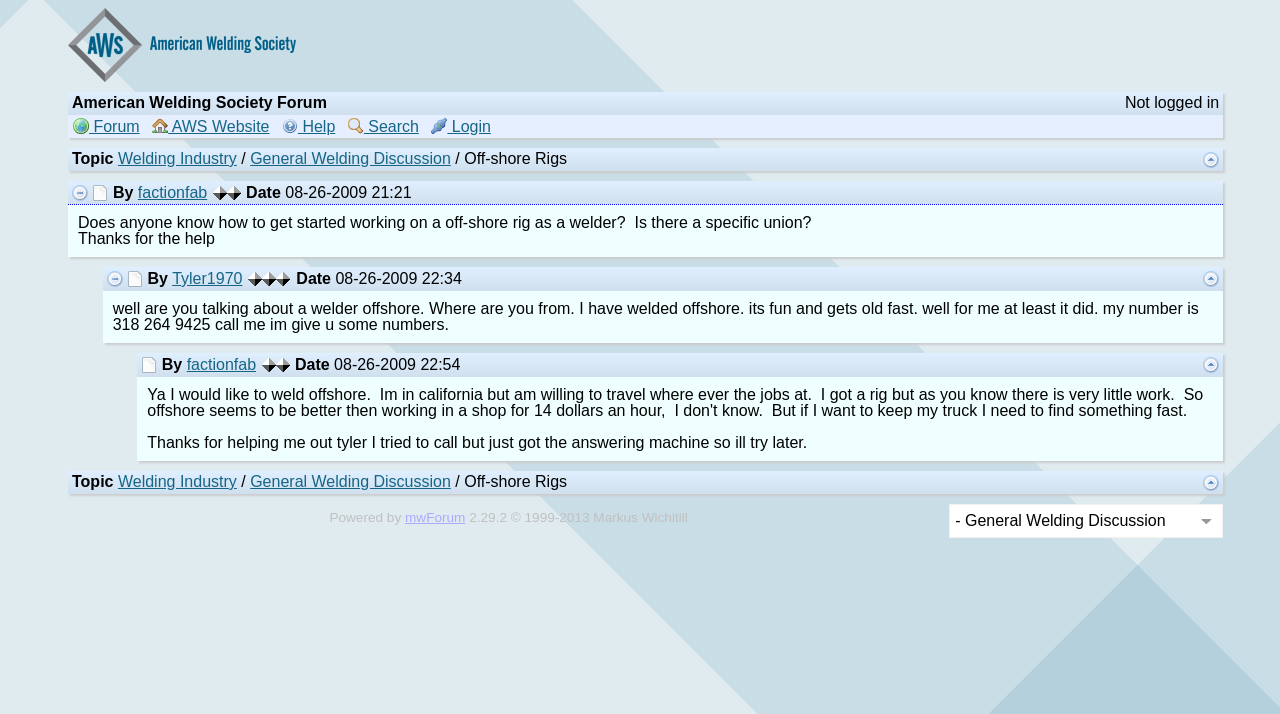Find the bounding box of the UI element described as: "Help". The bounding box coordinates should be given as four float values between 0 and 1, i.e., [left, top, right, bottom].

[0.22, 0.165, 0.262, 0.189]